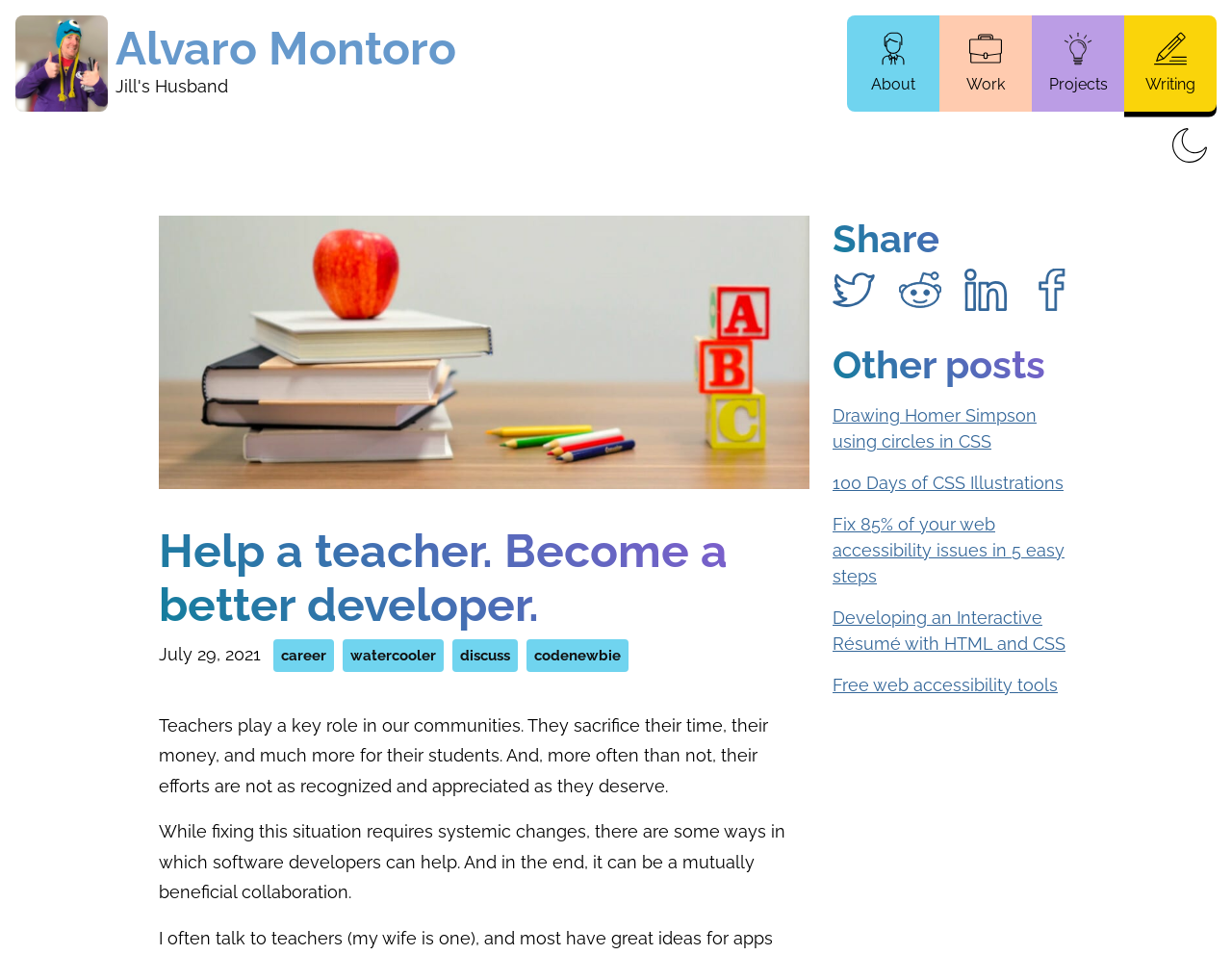Determine the bounding box coordinates of the clickable element to complete this instruction: "Change to dark mode". Provide the coordinates in the format of four float numbers between 0 and 1, [left, top, right, bottom].

[0.947, 0.129, 0.984, 0.177]